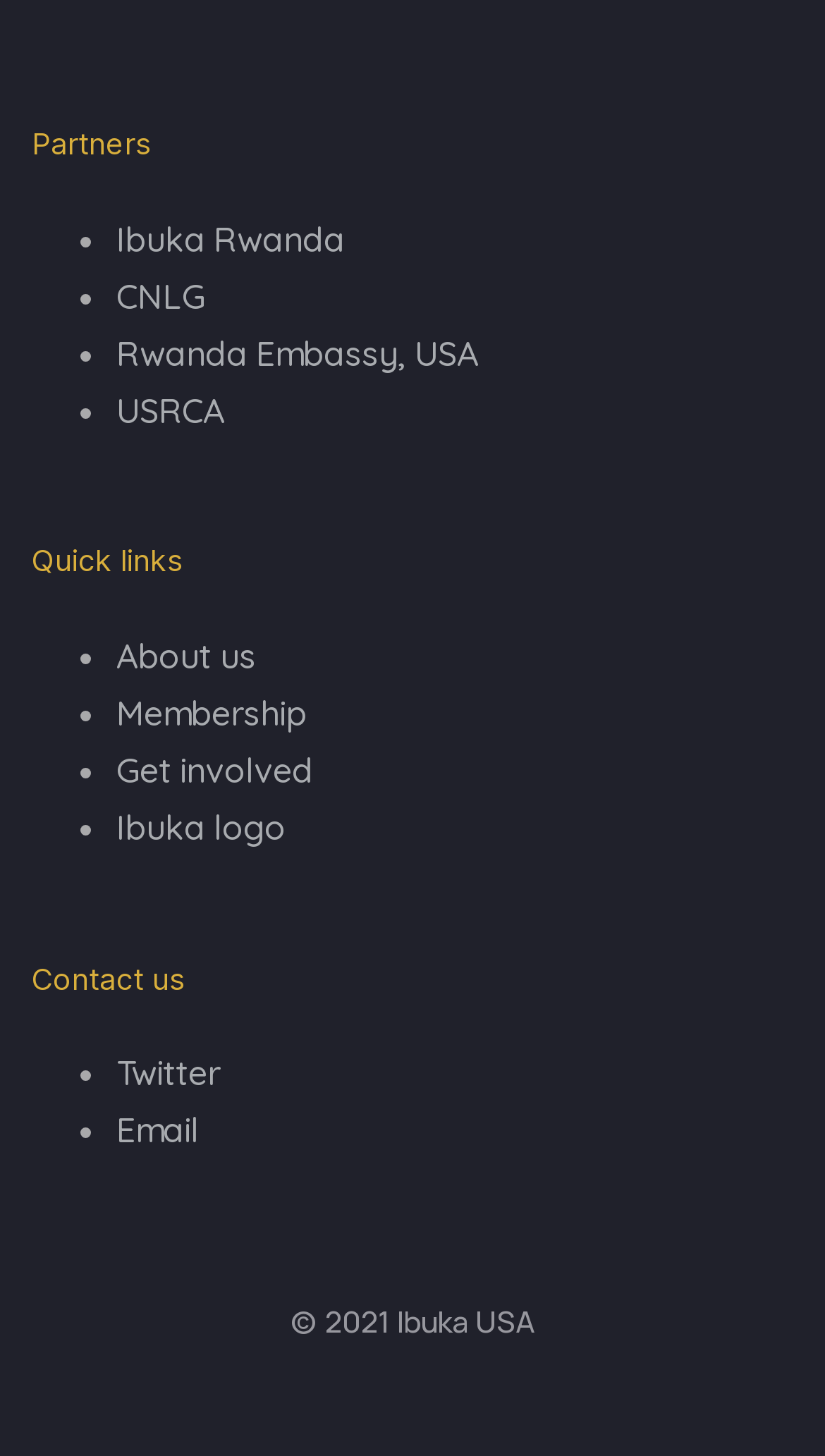What is the contact method listed after Twitter?
Offer a detailed and full explanation in response to the question.

The contact us section can be found by looking at the 'Contact us' heading element. The list items under this section are contact methods, and the one listed after Twitter is a link with the text 'Email'.